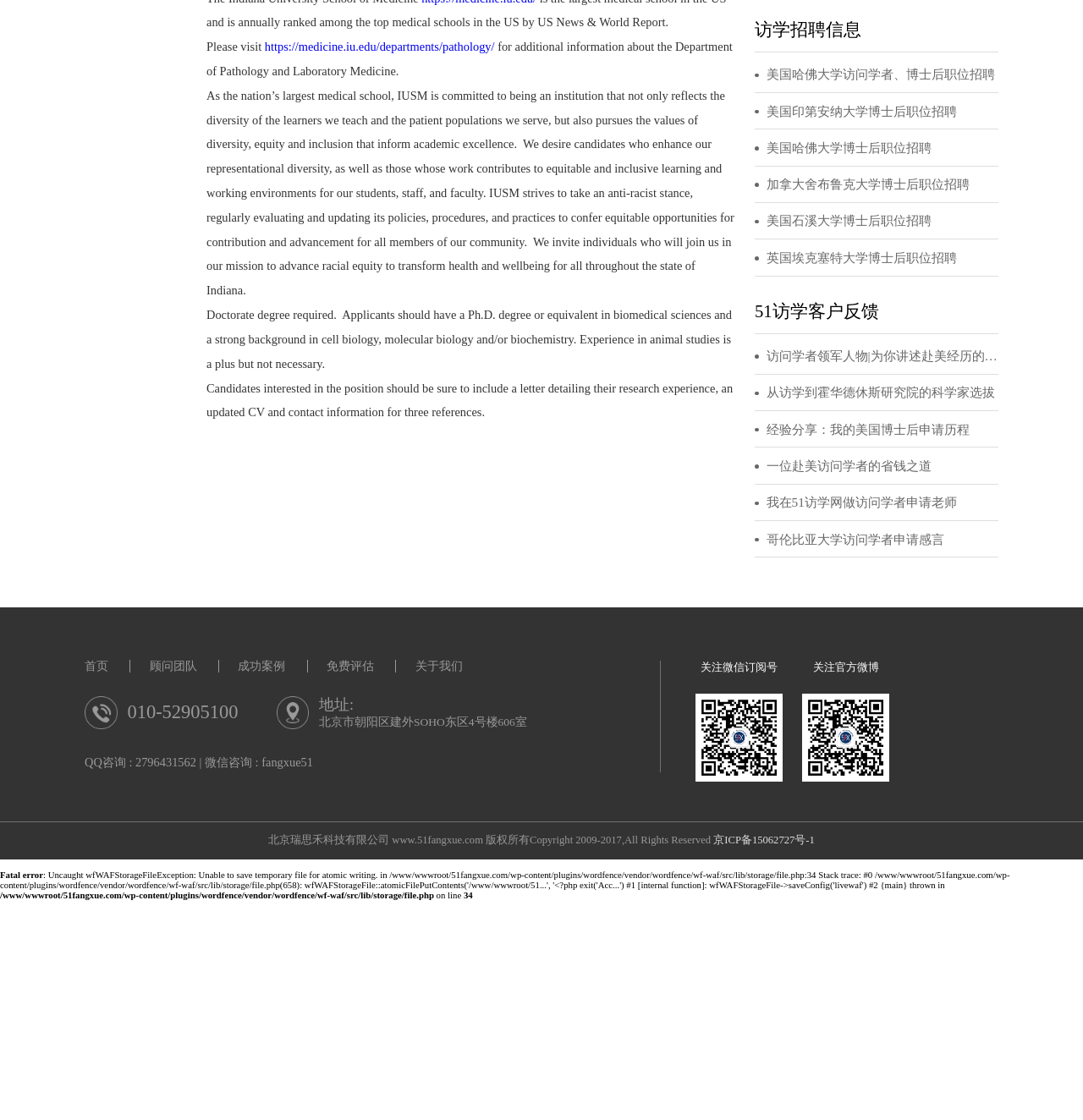Determine the coordinates of the bounding box for the clickable area needed to execute this instruction: "check the company address".

[0.327, 0.798, 0.363, 0.815]